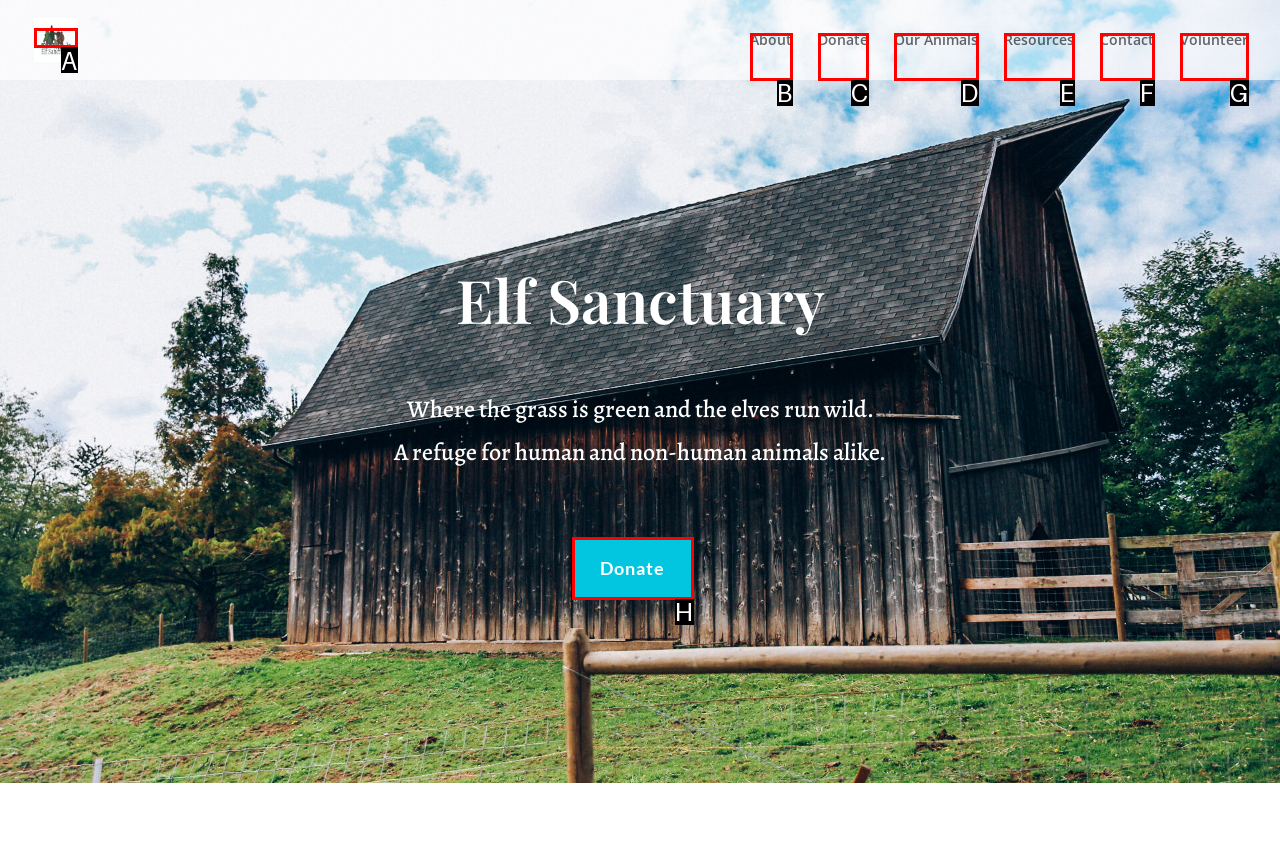Which option corresponds to the following element description: Our Animals?
Please provide the letter of the correct choice.

D